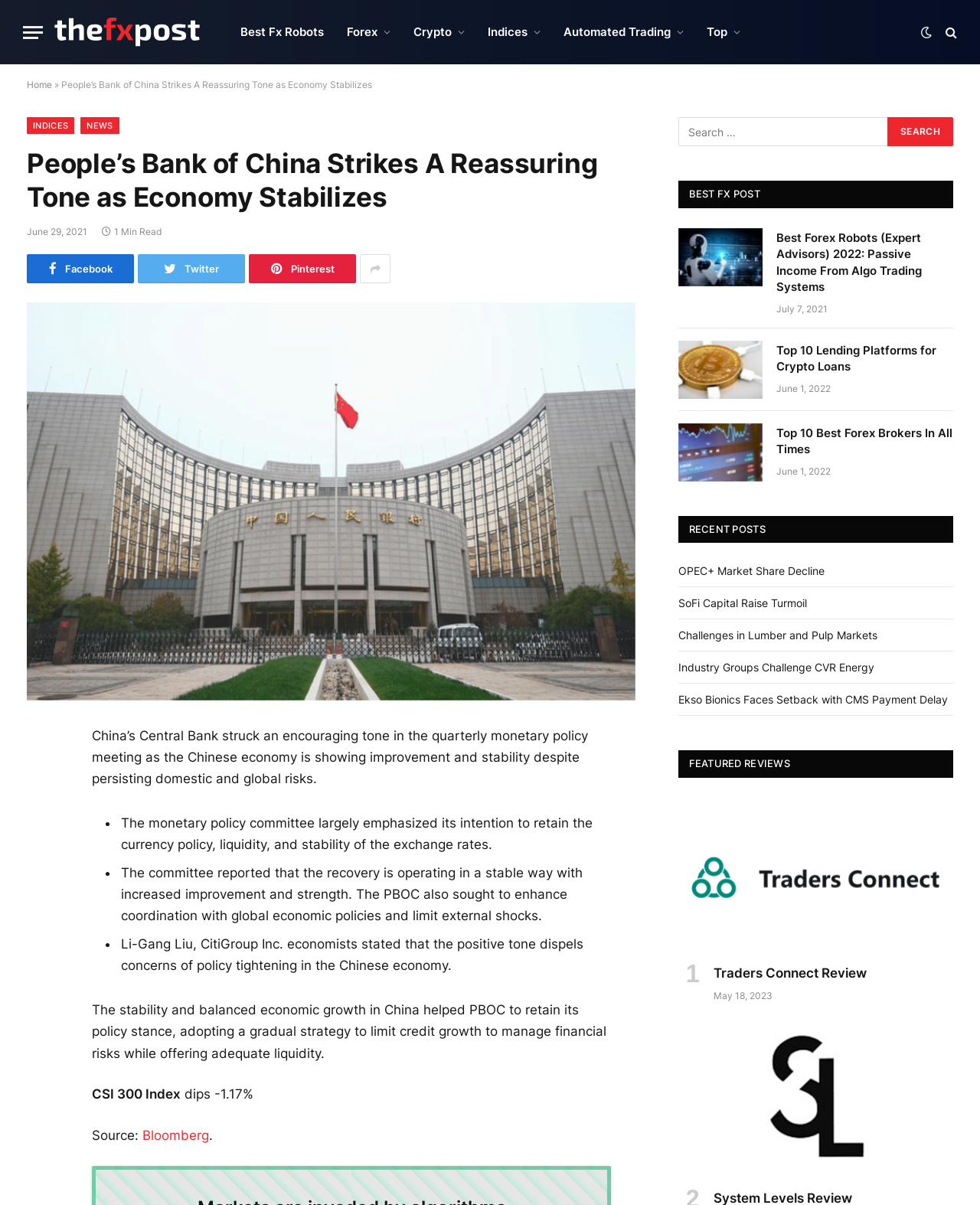Refer to the image and offer a detailed explanation in response to the question: What is the name of the bank mentioned in the article?

The article mentions 'People's Bank of China' in the heading and the content, which is the central bank of China.